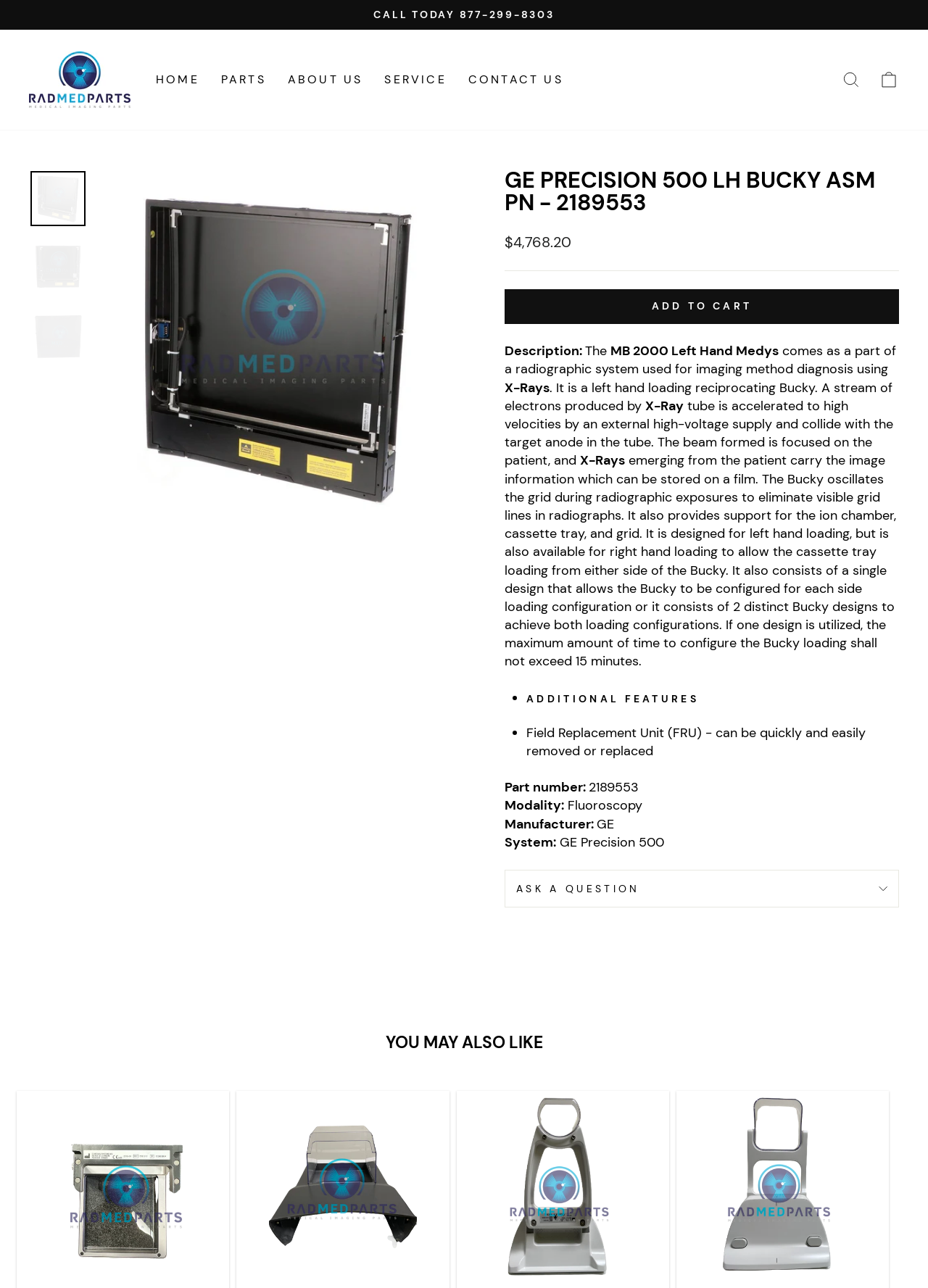What is the function of the Bucky?
Using the image provided, answer with just one word or phrase.

Eliminate visible grid lines